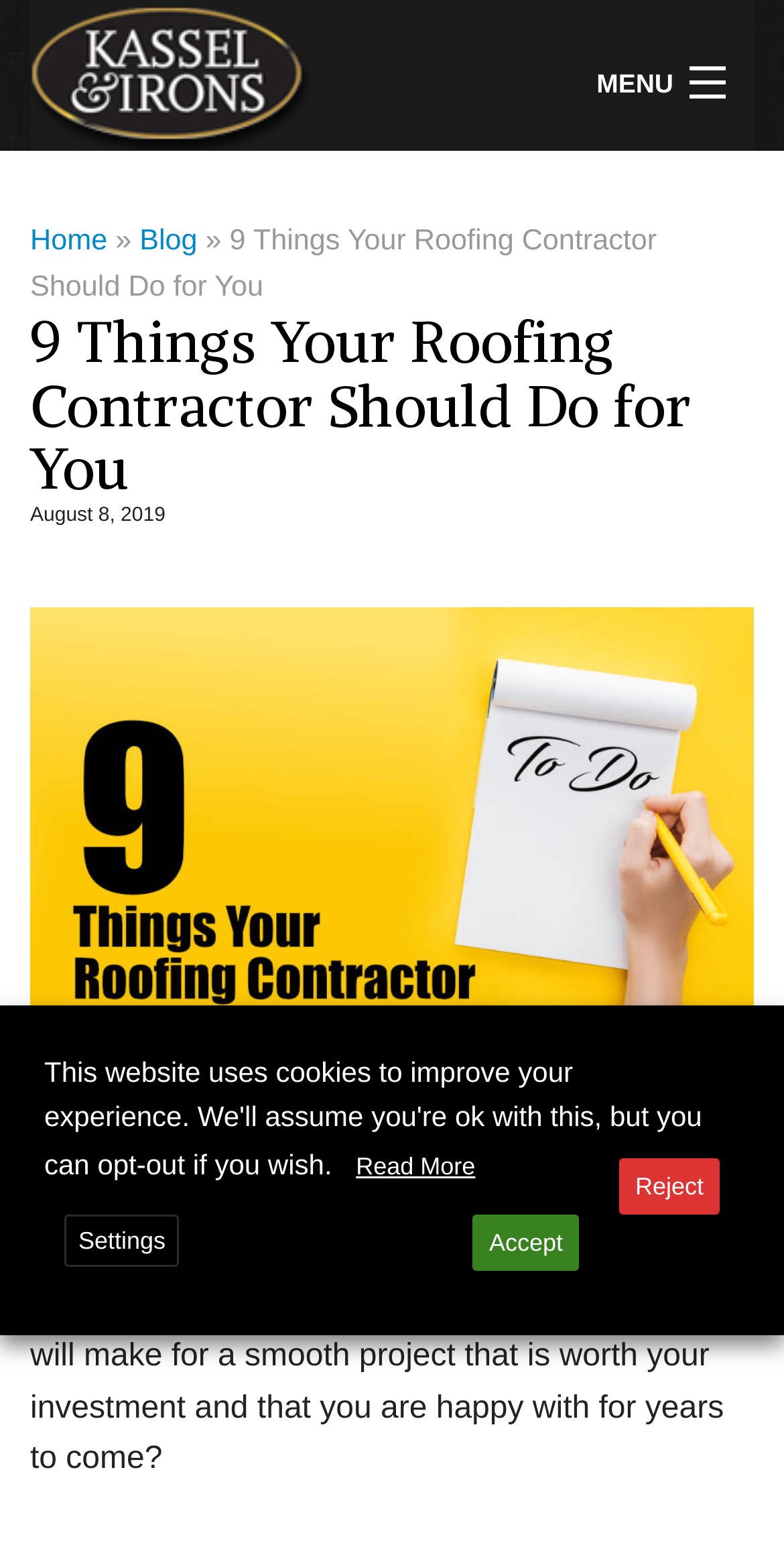Locate the bounding box coordinates of the area you need to click to fulfill this instruction: 'Go to the 'ABOUT' page'. The coordinates must be in the form of four float numbers ranging from 0 to 1: [left, top, right, bottom].

[0.038, 0.102, 0.962, 0.16]